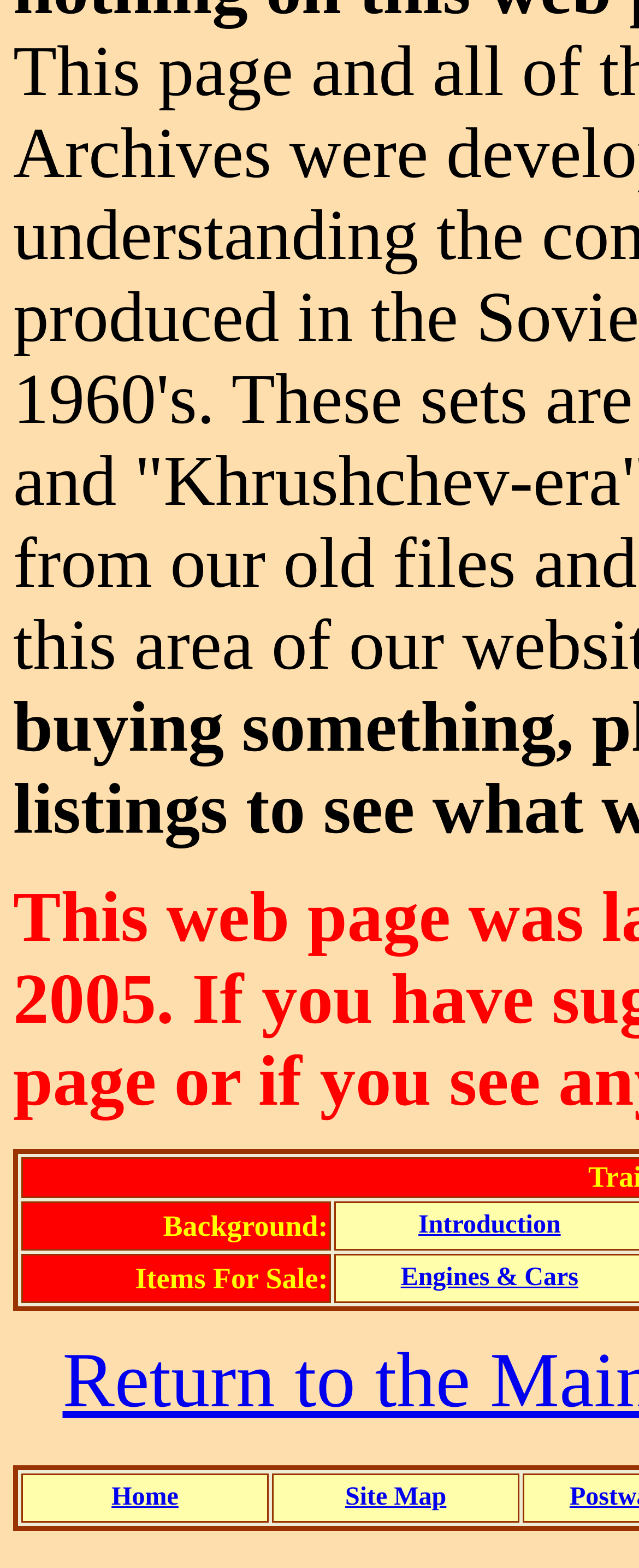Using the information shown in the image, answer the question with as much detail as possible: What type of content is likely to be found on this webpage?

The presence of an 'Items For Sale' section with links to specific categories, such as 'Engines & Cars', suggests that this webpage is likely to contain content related to items for sale or e-commerce.